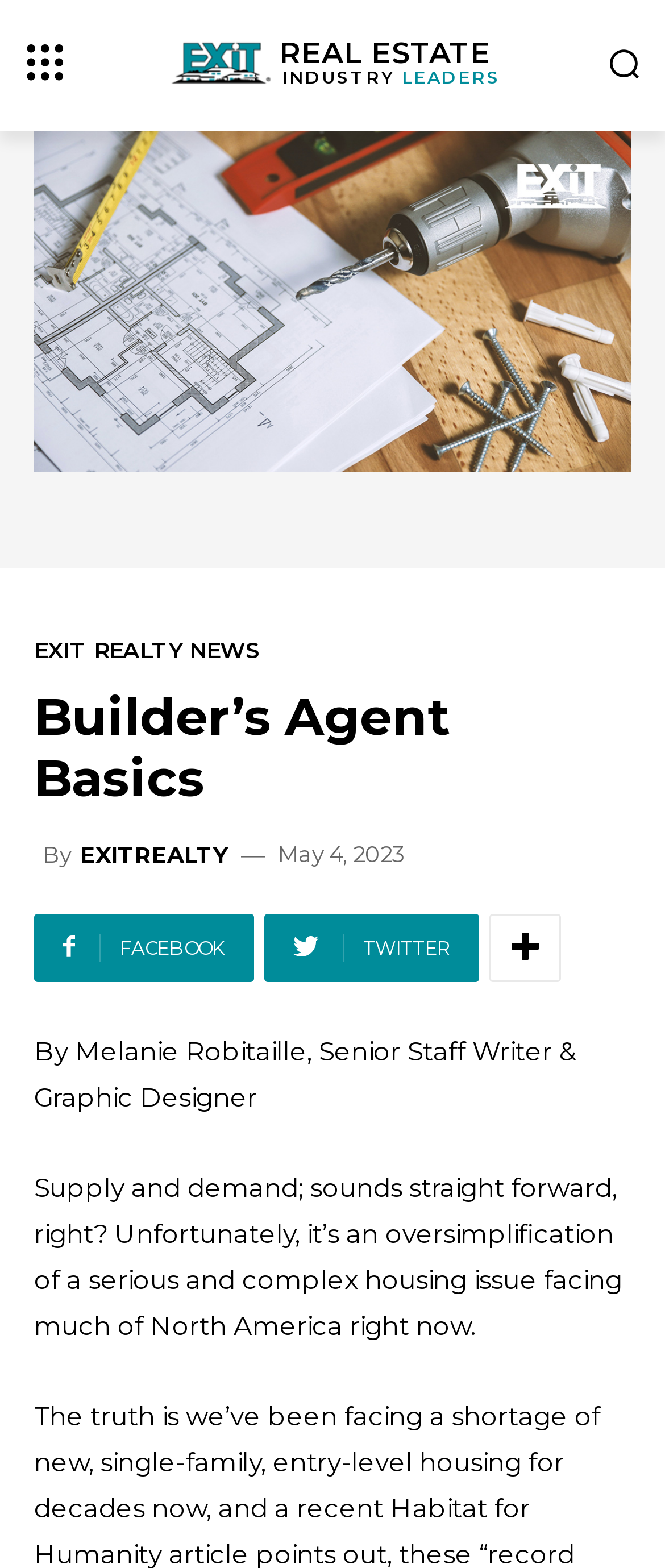Answer the following in one word or a short phrase: 
When was the article published?

May 4, 2023